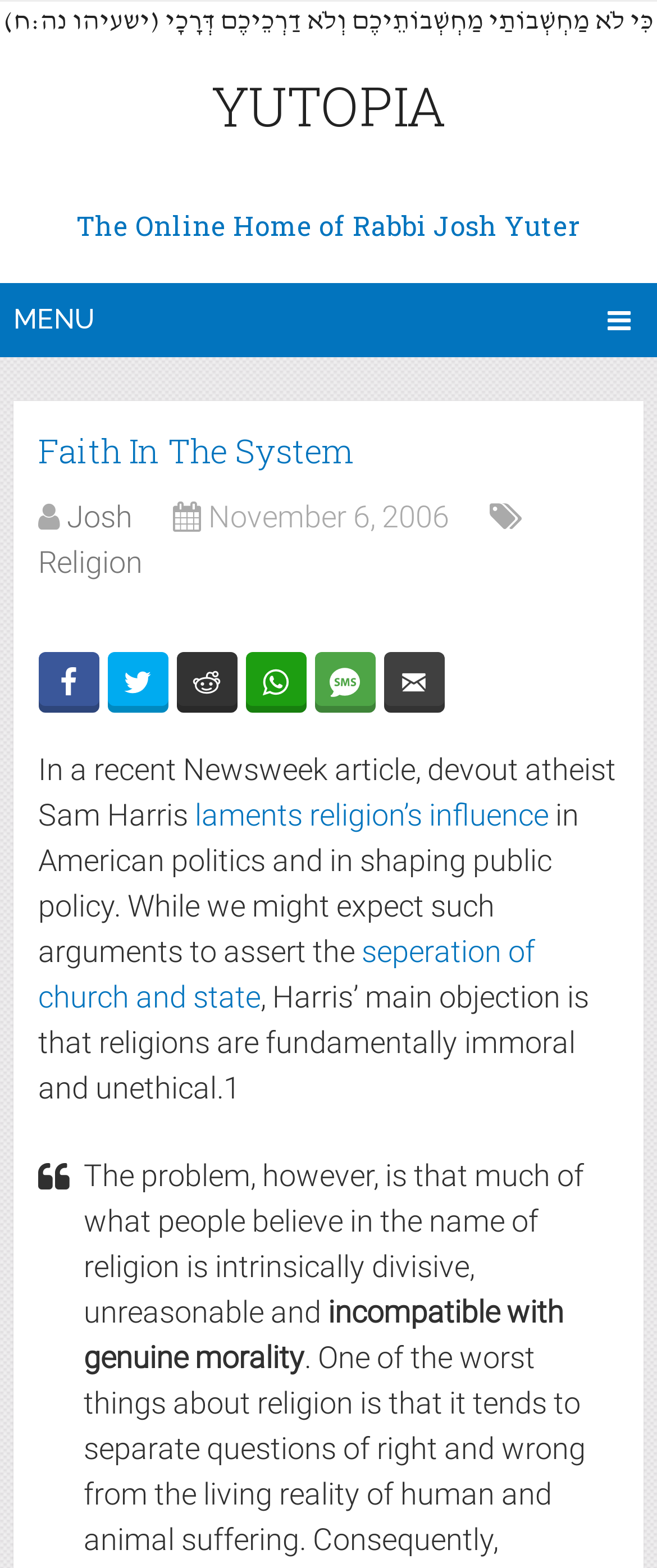Using the description: "title="Share on Twitter"", determine the UI element's bounding box coordinates. Ensure the coordinates are in the format of four float numbers between 0 and 1, i.e., [left, top, right, bottom].

[0.163, 0.415, 0.256, 0.454]